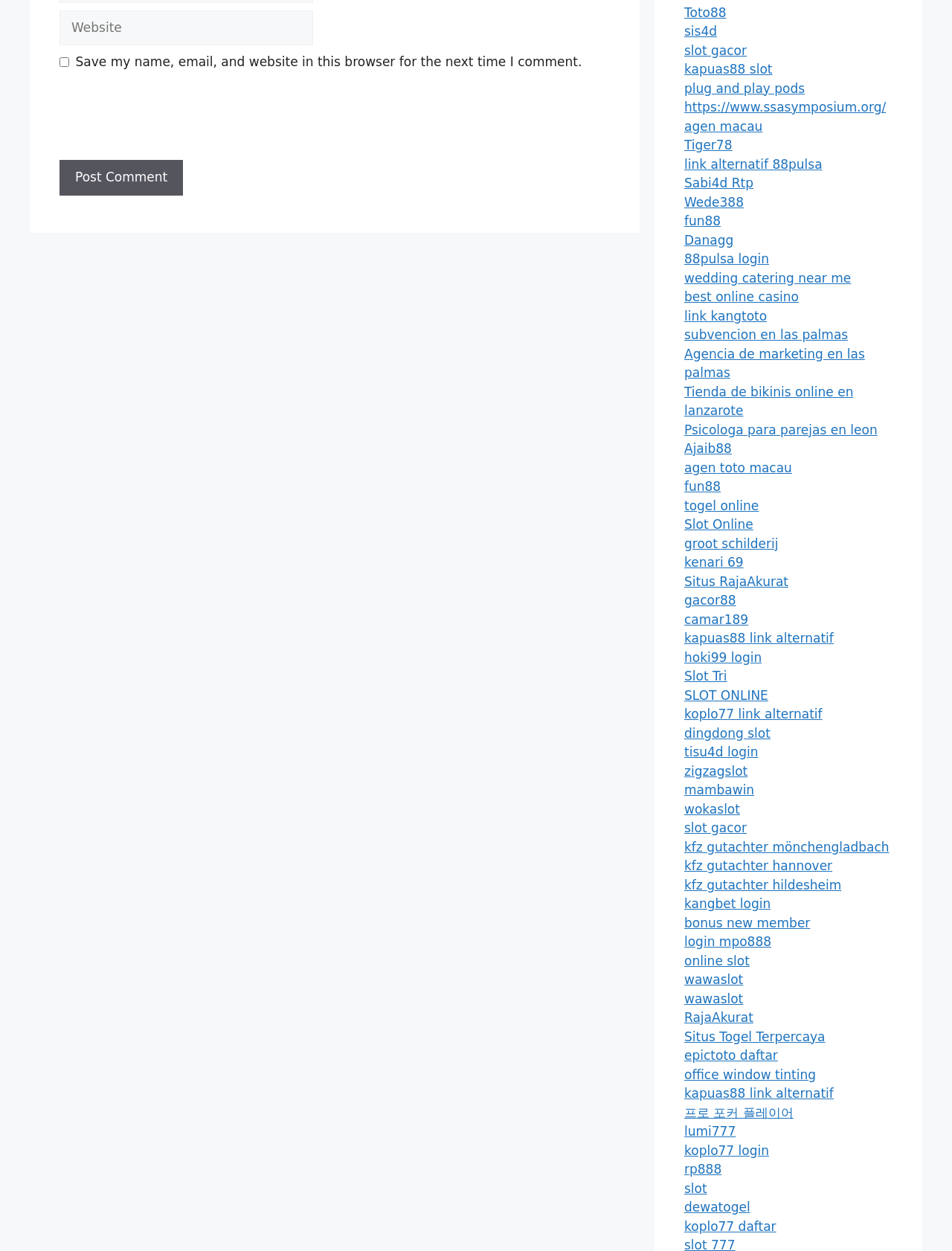Specify the bounding box coordinates for the region that must be clicked to perform the given instruction: "Click the 'Company News' link".

None